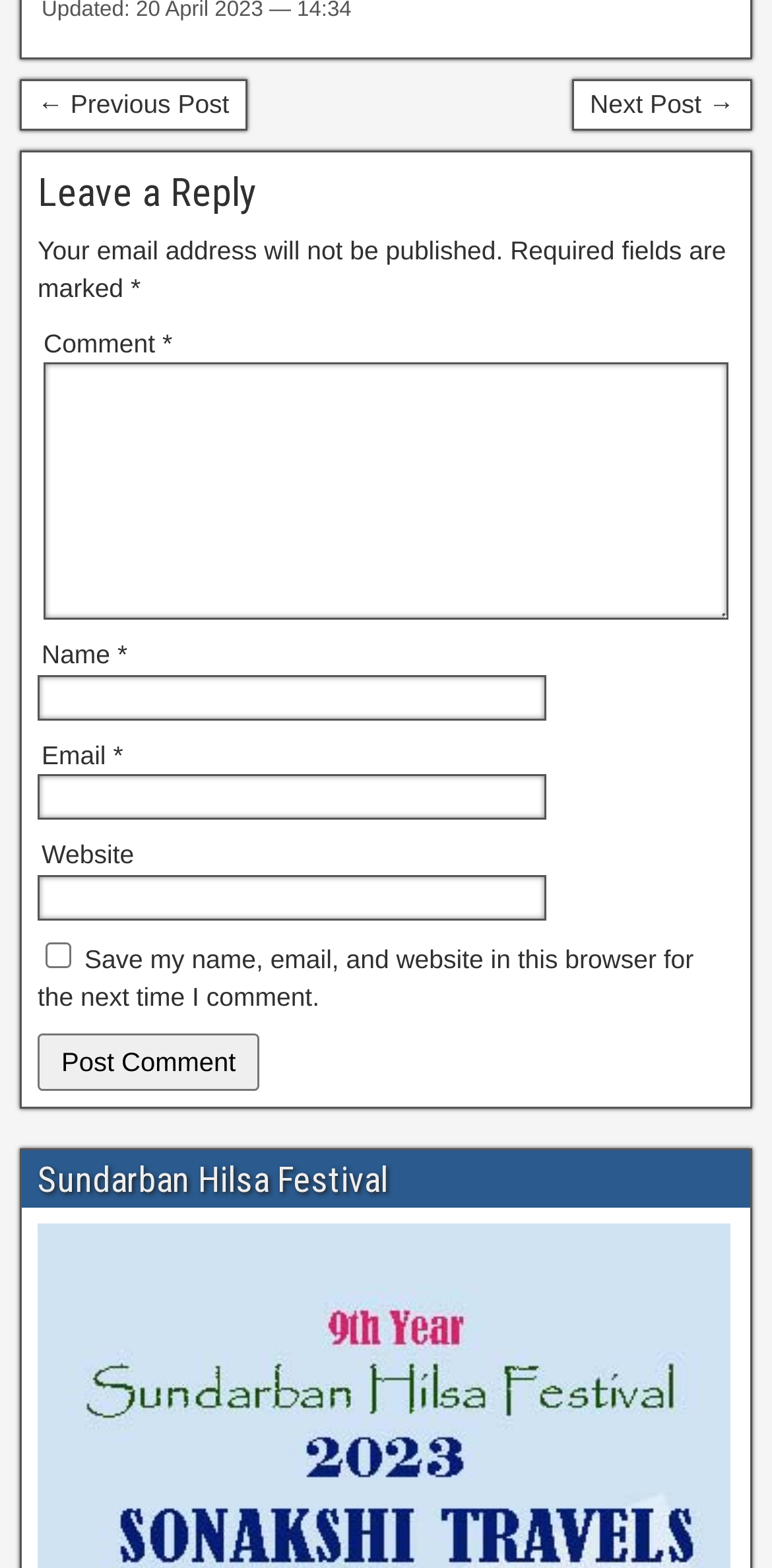What is the purpose of the form?
Using the image, provide a concise answer in one word or a short phrase.

Leave a comment